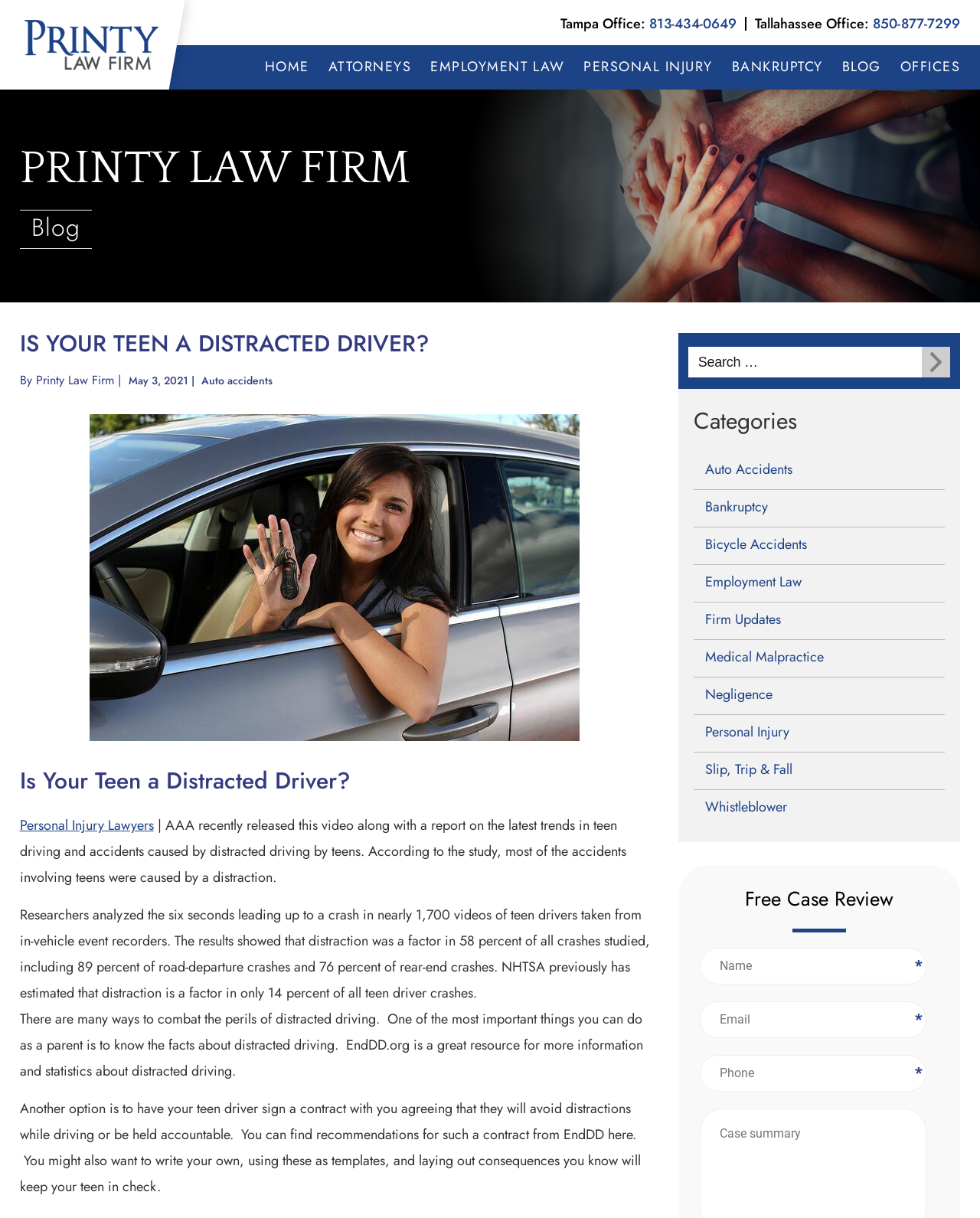What is the topic of the blog post?
Examine the screenshot and reply with a single word or phrase.

Distracted driving